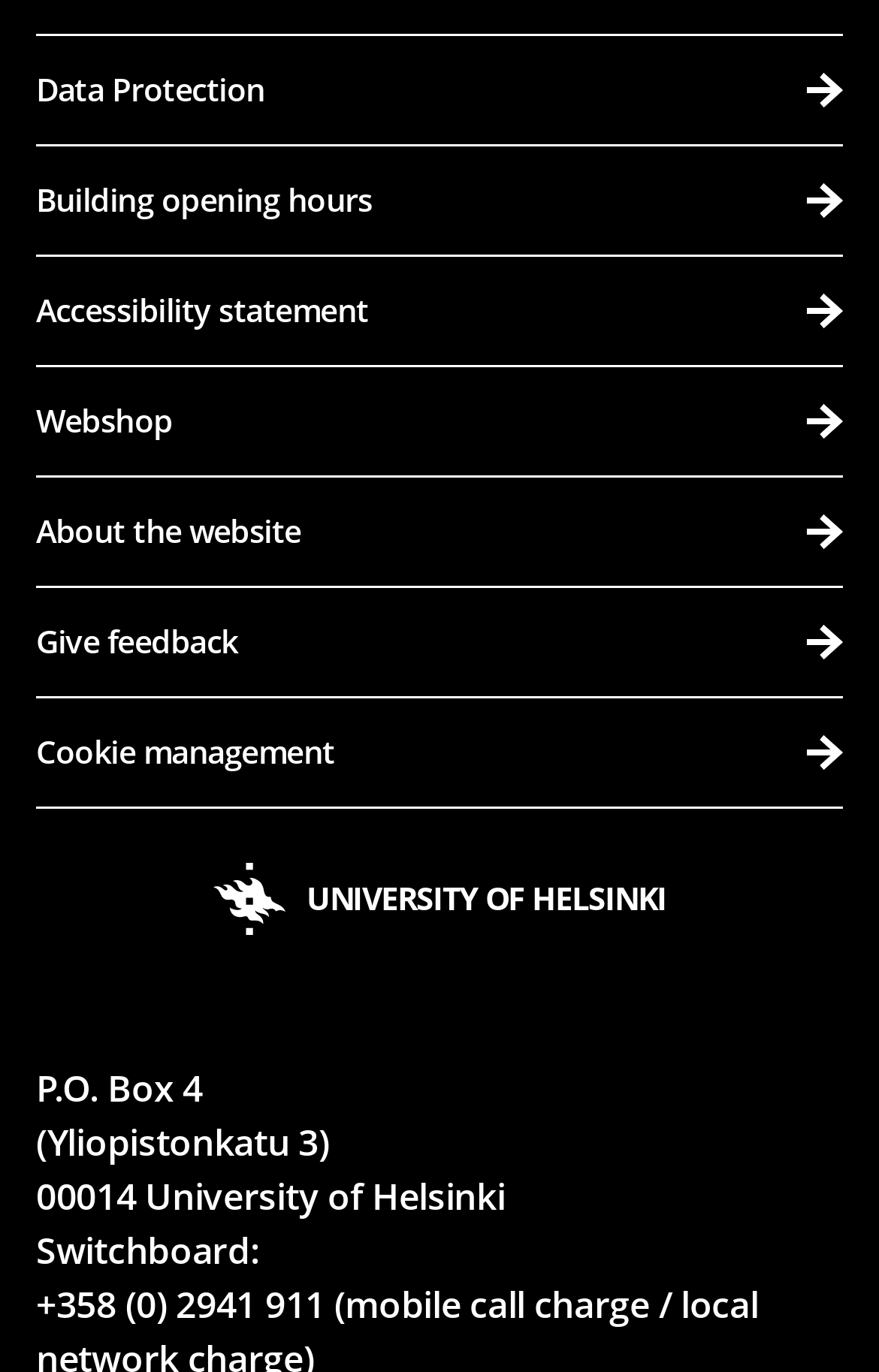From the given element description: "People finder and contacts", find the bounding box for the UI element. Provide the coordinates as four float numbers between 0 and 1, in the order [left, top, right, bottom].

[0.041, 0.111, 0.959, 0.191]